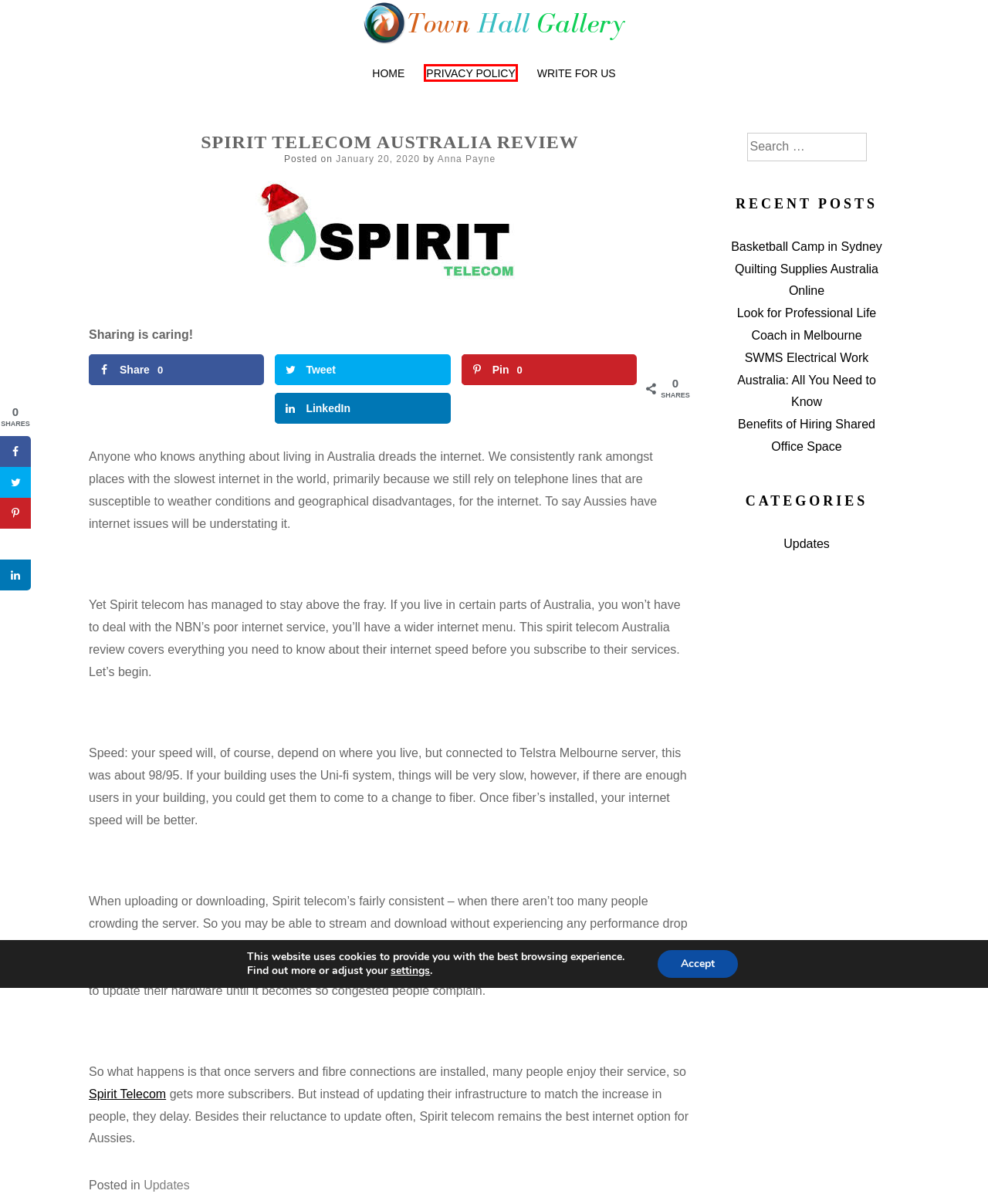You’re provided with a screenshot of a webpage that has a red bounding box around an element. Choose the best matching webpage description for the new page after clicking the element in the red box. The options are:
A. Write For us – Town Hall Gallery
B. Town Hall Gallery
C. Benefits of Hiring Shared Office Space – Town Hall Gallery
D. Updates – Town Hall Gallery
E. Anna Payne – Town Hall Gallery
F. SWMS Electrical Work Australia: All You Need to Know – Town Hall Gallery
G. Basketball Camp in Sydney – Town Hall Gallery
H. Privacy Policy – Town Hall Gallery

H